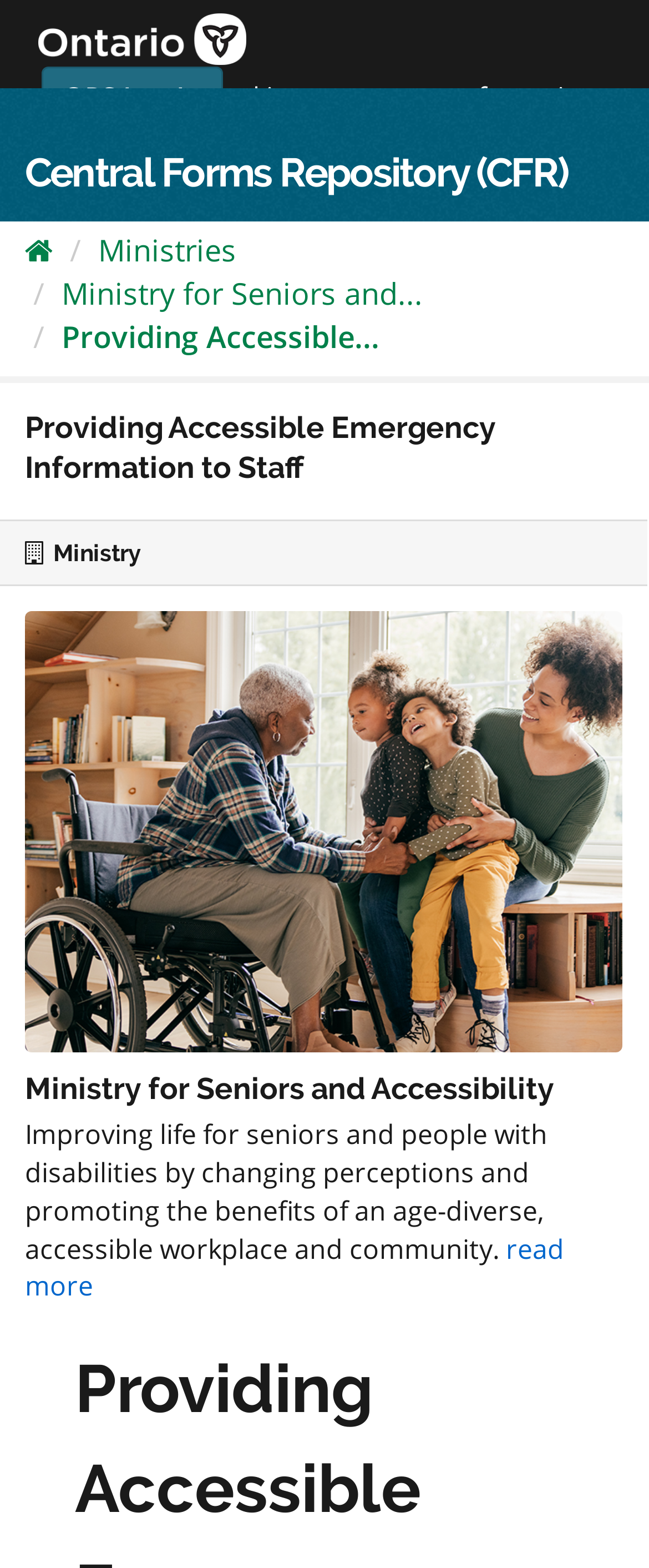Write an elaborate caption that captures the essence of the webpage.

The webpage is titled "Providing Accessible Emergency Information to Staff" and appears to be a resource guide for employers. At the top left corner, there is a link to "Central Forms Repository (CFR)" accompanied by an image with the same name. Next to it, there are links to "OPS Log In" and "skip to content". On the top right corner, there is a link to "français", indicating a language option.

Below the top navigation, there is a heading that reads "Central Forms Repository (CFR)" with a link to the same name. A breadcrumb navigation menu is located below, showing the path "Ministries" > "Ministry for Seniors and..." > "Providing Accessible...".

The main content of the webpage is divided into sections. The first section has a heading that reads "Providing Accessible Emergency Information to Staff" and is accompanied by a ministry logo and a link to "ministry-for-seniors-and-accessibility". Below it, there is a heading that reads "Ministry for Seniors and Accessibility" followed by a paragraph of text that describes the ministry's mission to improve life for seniors and people with disabilities. The text is summarized as promoting the benefits of an age-diverse, accessible workplace and community. A "read more" link is located at the bottom of the section.